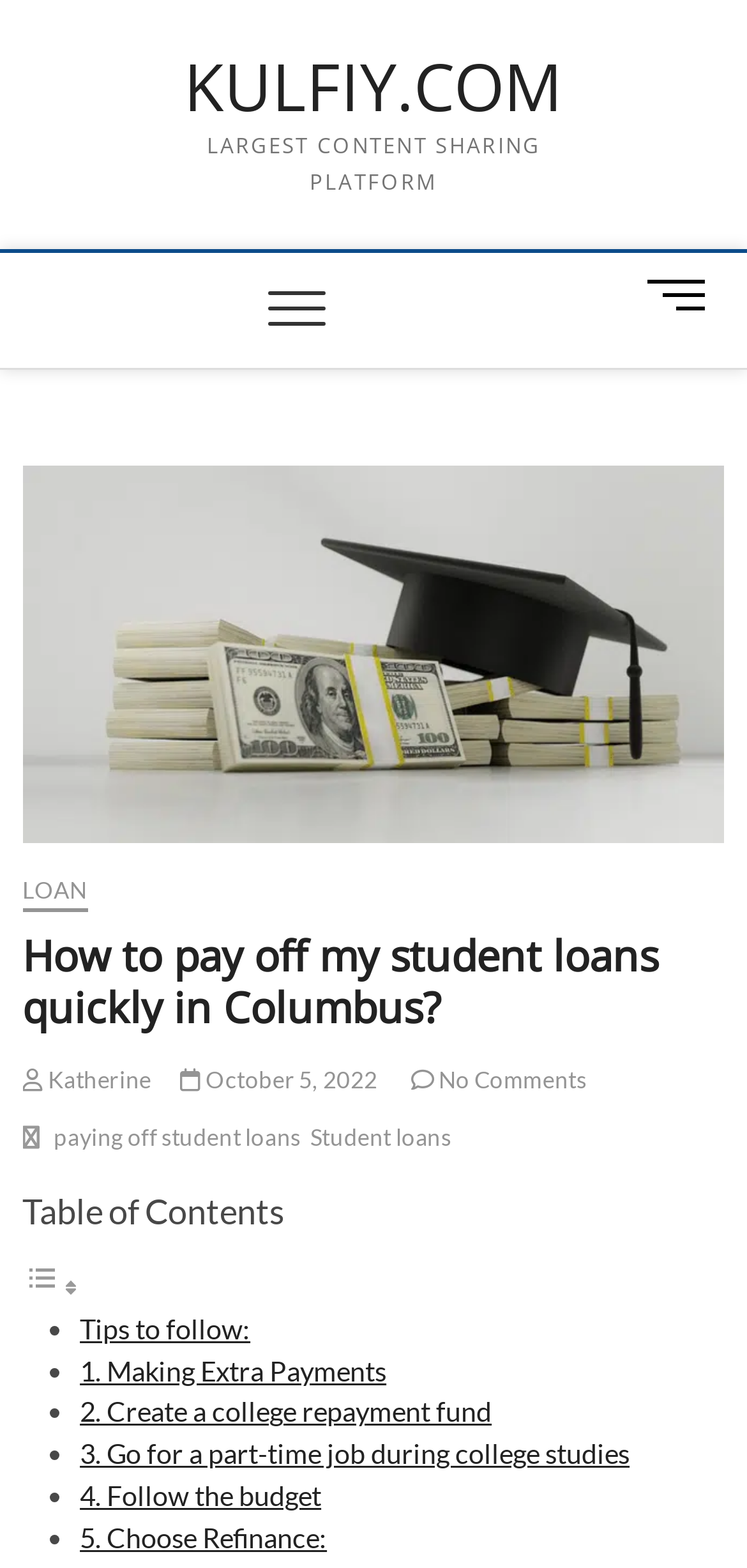Find and provide the bounding box coordinates for the UI element described here: "5. Choose Refinance:". The coordinates should be given as four float numbers between 0 and 1: [left, top, right, bottom].

[0.107, 0.97, 0.438, 0.991]